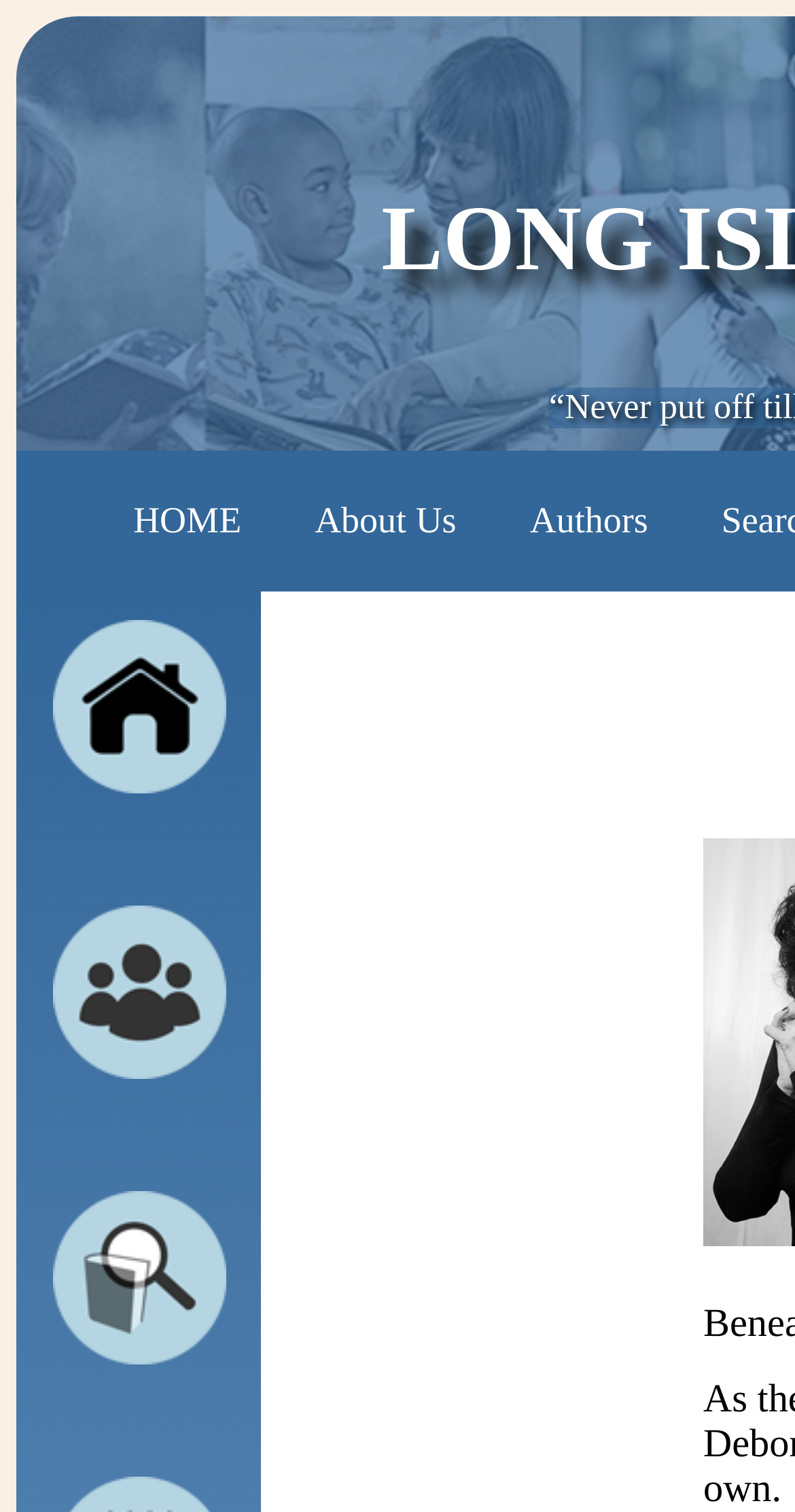How many links are in the top navigation bar?
Examine the screenshot and reply with a single word or phrase.

3